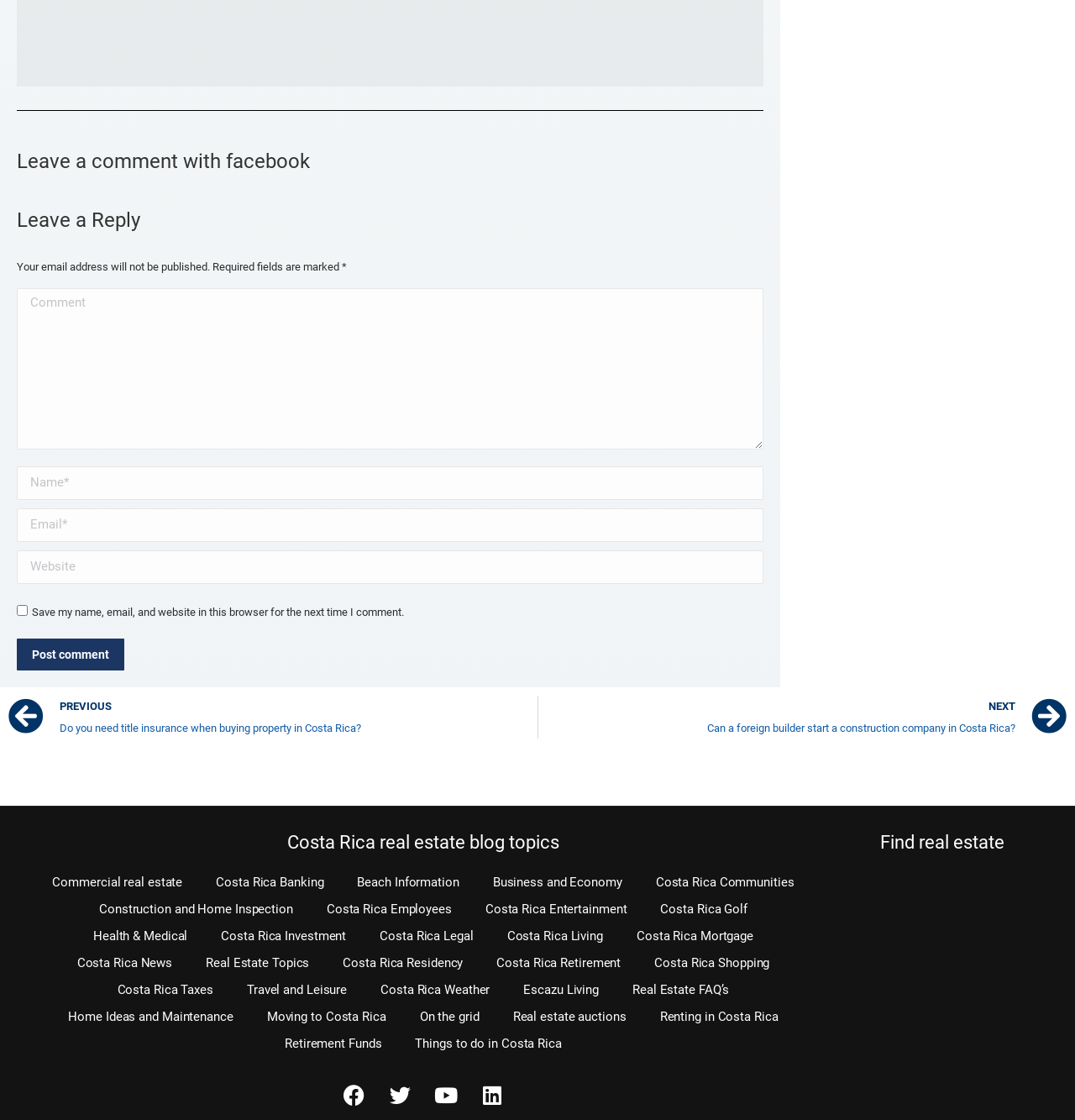Respond concisely with one word or phrase to the following query:
What are the required fields in the comment section?

Name, Email, Comment